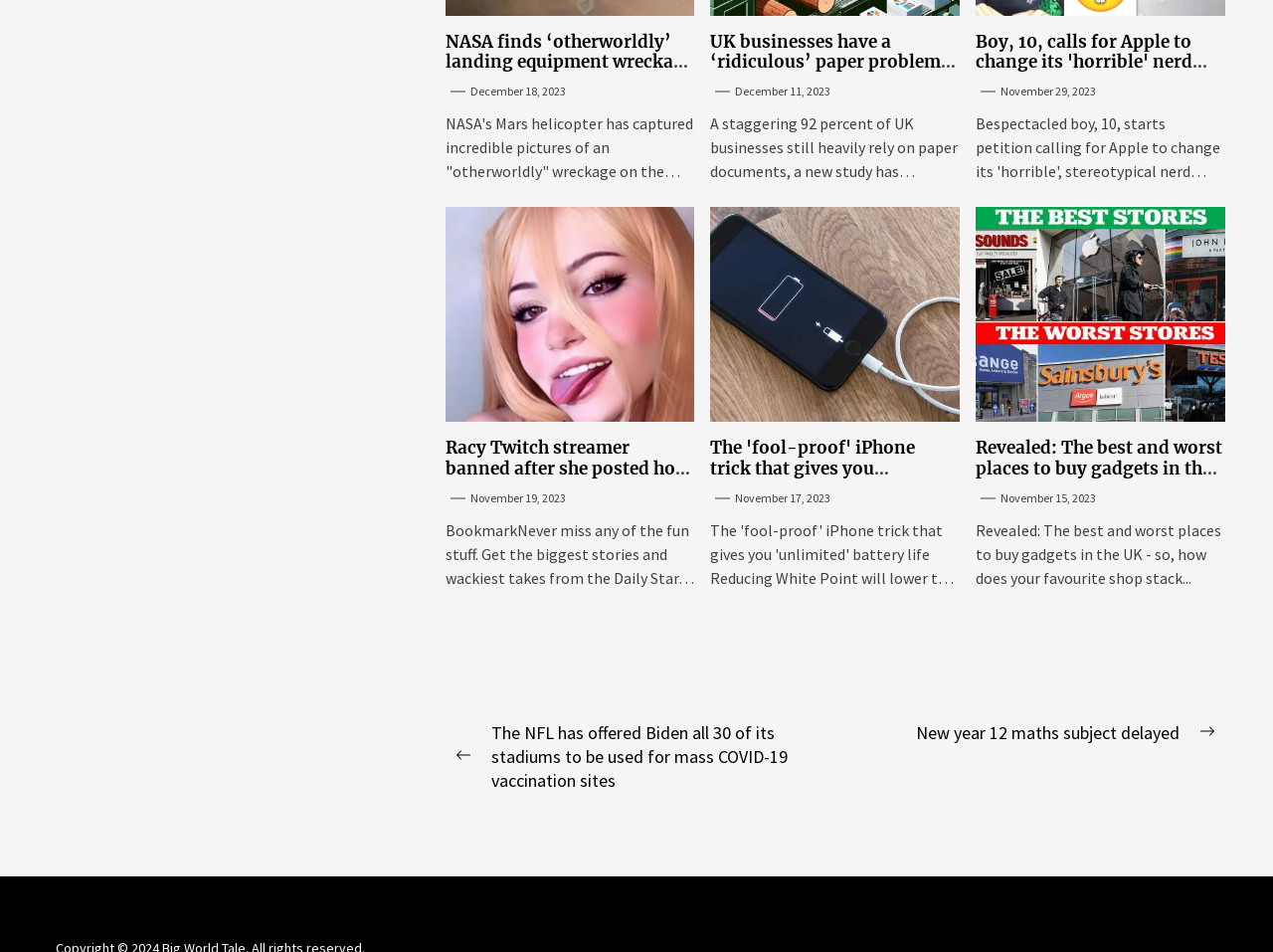Please provide the bounding box coordinates for the element that needs to be clicked to perform the following instruction: "Click on the link to read more about UK businesses having a 'ridiculous' paper problem". The coordinates should be given as four float numbers between 0 and 1, i.e., [left, top, right, bottom].

[0.558, 0.032, 0.753, 0.098]